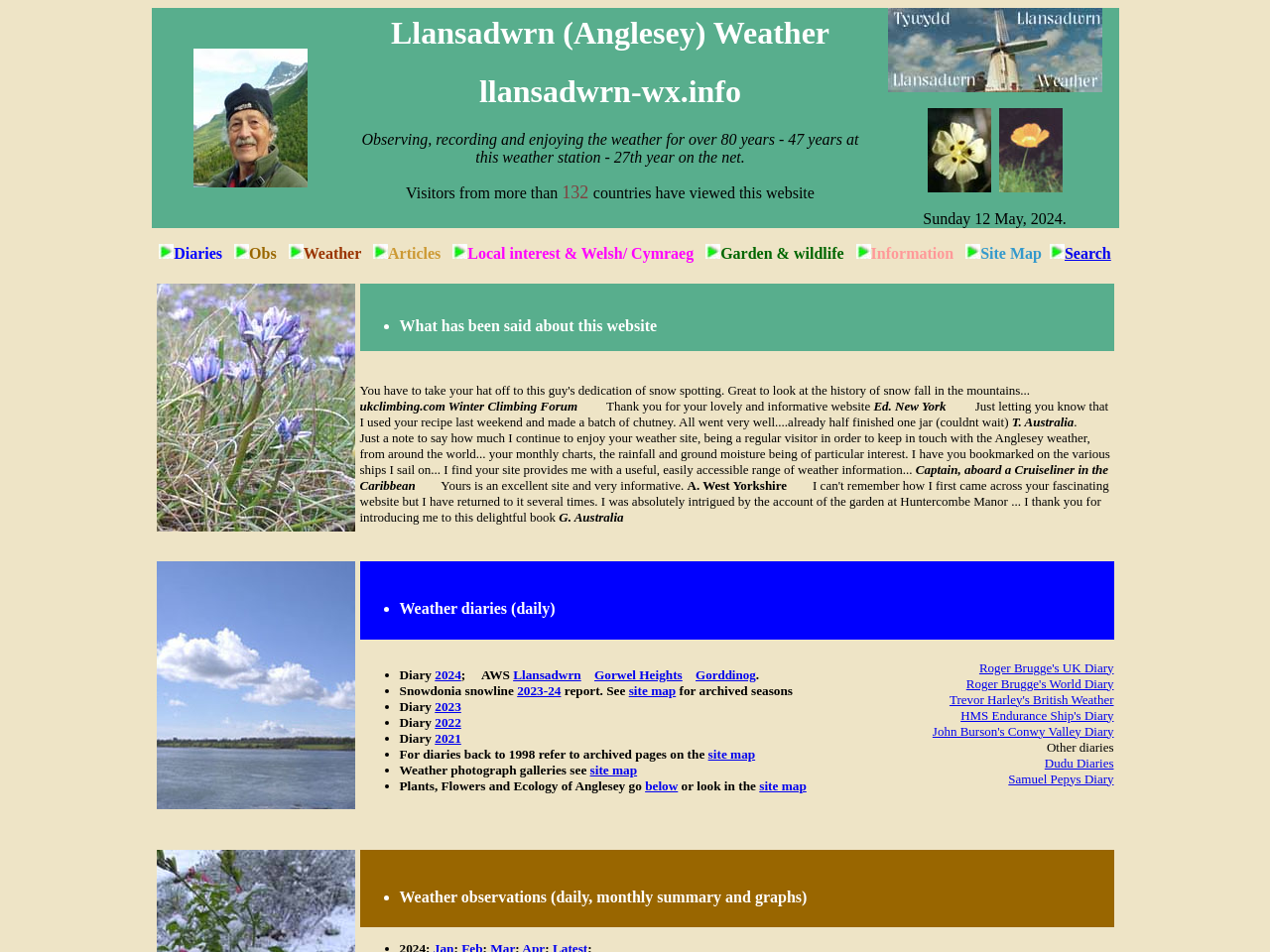Please find and generate the text of the main header of the webpage.

Llansadwrn (Anglesey) Weather